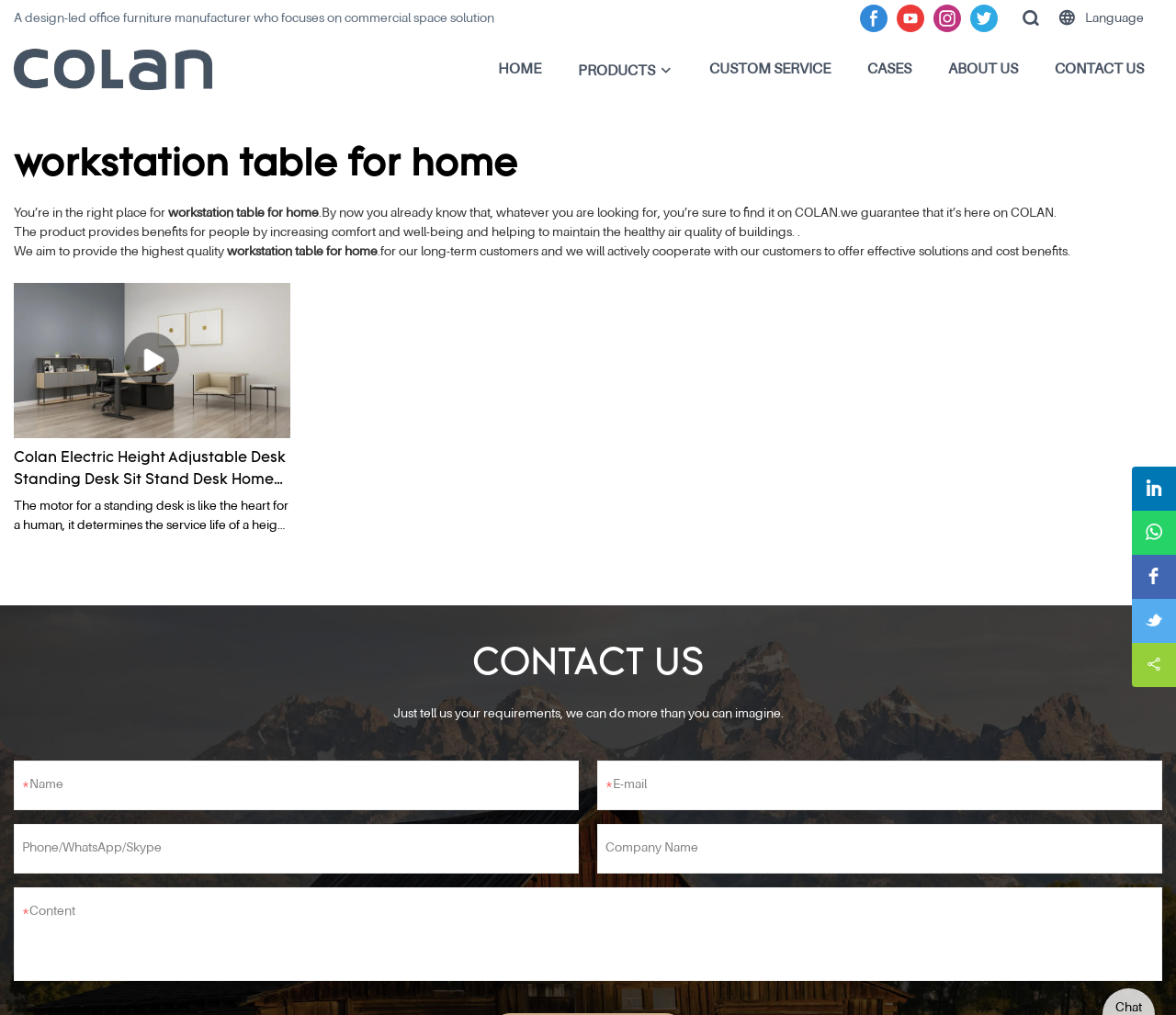Find the bounding box coordinates for the HTML element specified by: "ABOUT US".

[0.806, 0.058, 0.866, 0.08]